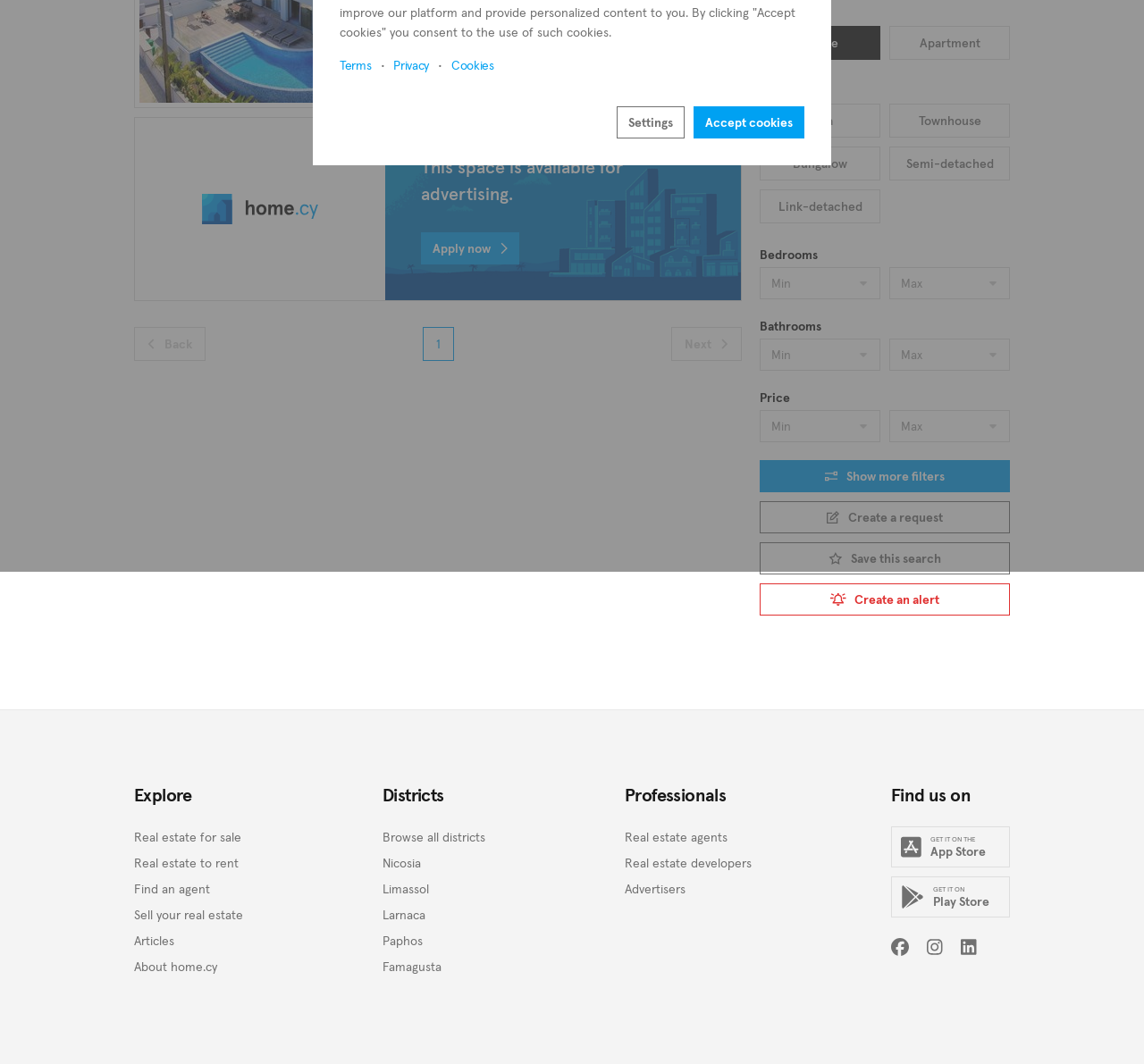Extract the bounding box coordinates for the UI element described as: "Real estate for sale".

[0.117, 0.779, 0.211, 0.794]